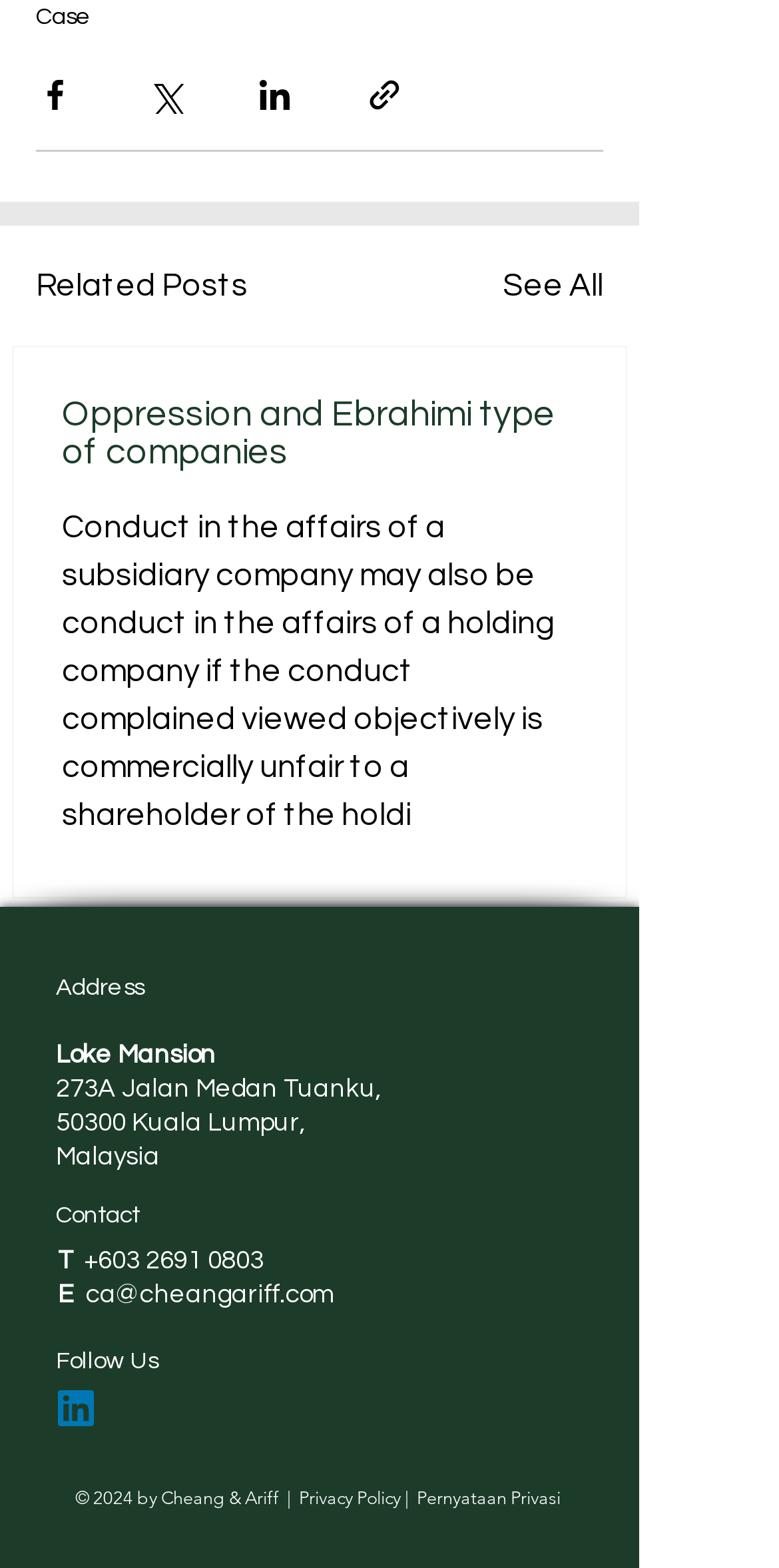Determine the bounding box coordinates of the section to be clicked to follow the instruction: "Call the phone number". The coordinates should be given as four float numbers between 0 and 1, formatted as [left, top, right, bottom].

[0.108, 0.795, 0.338, 0.813]